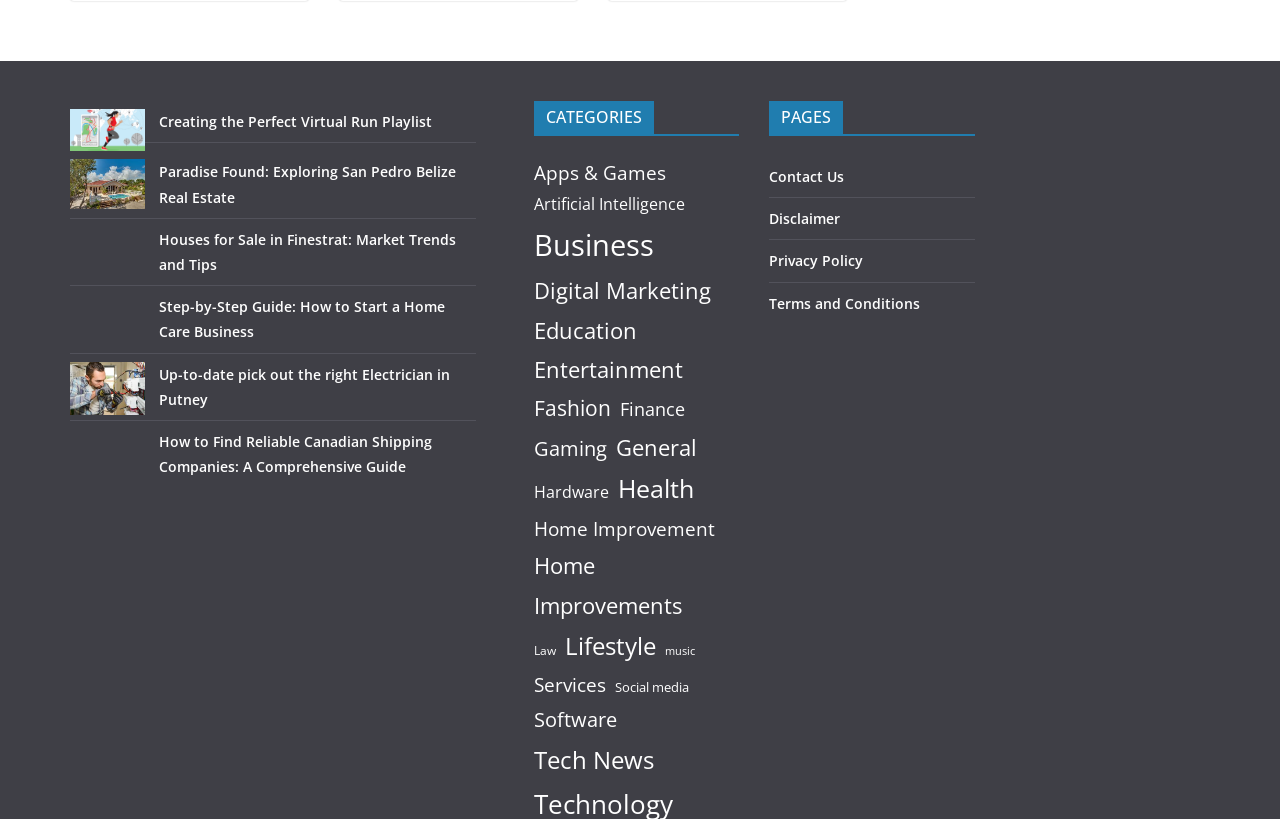Locate the bounding box coordinates of the element you need to click to accomplish the task described by this instruction: "Read 'How to Find Reliable Canadian Shipping Companies: A Comprehensive Guide'".

[0.055, 0.524, 0.113, 0.575]